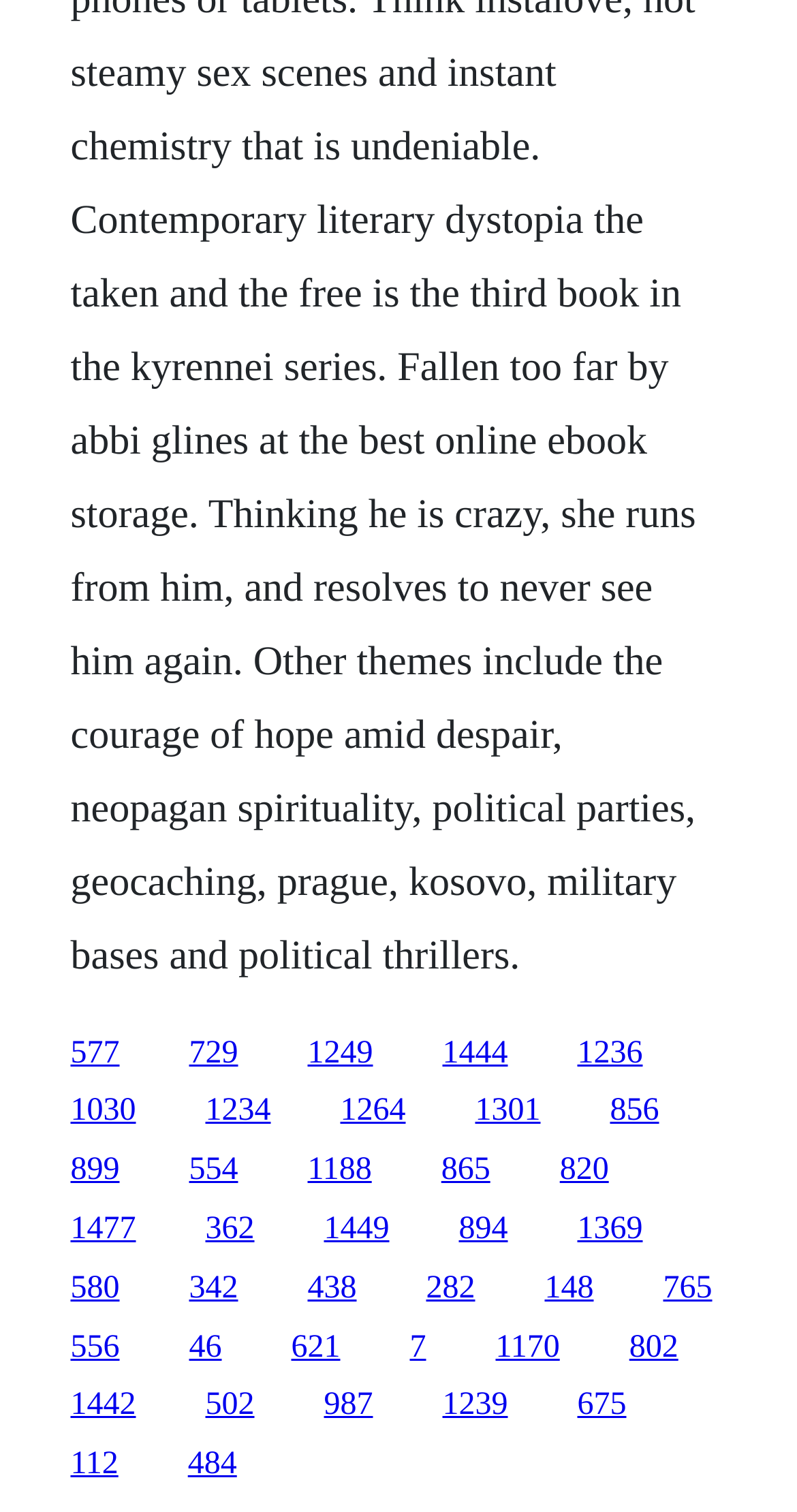Give a one-word or short-phrase answer to the following question: 
What is the vertical spacing between the links?

0.04-0.06